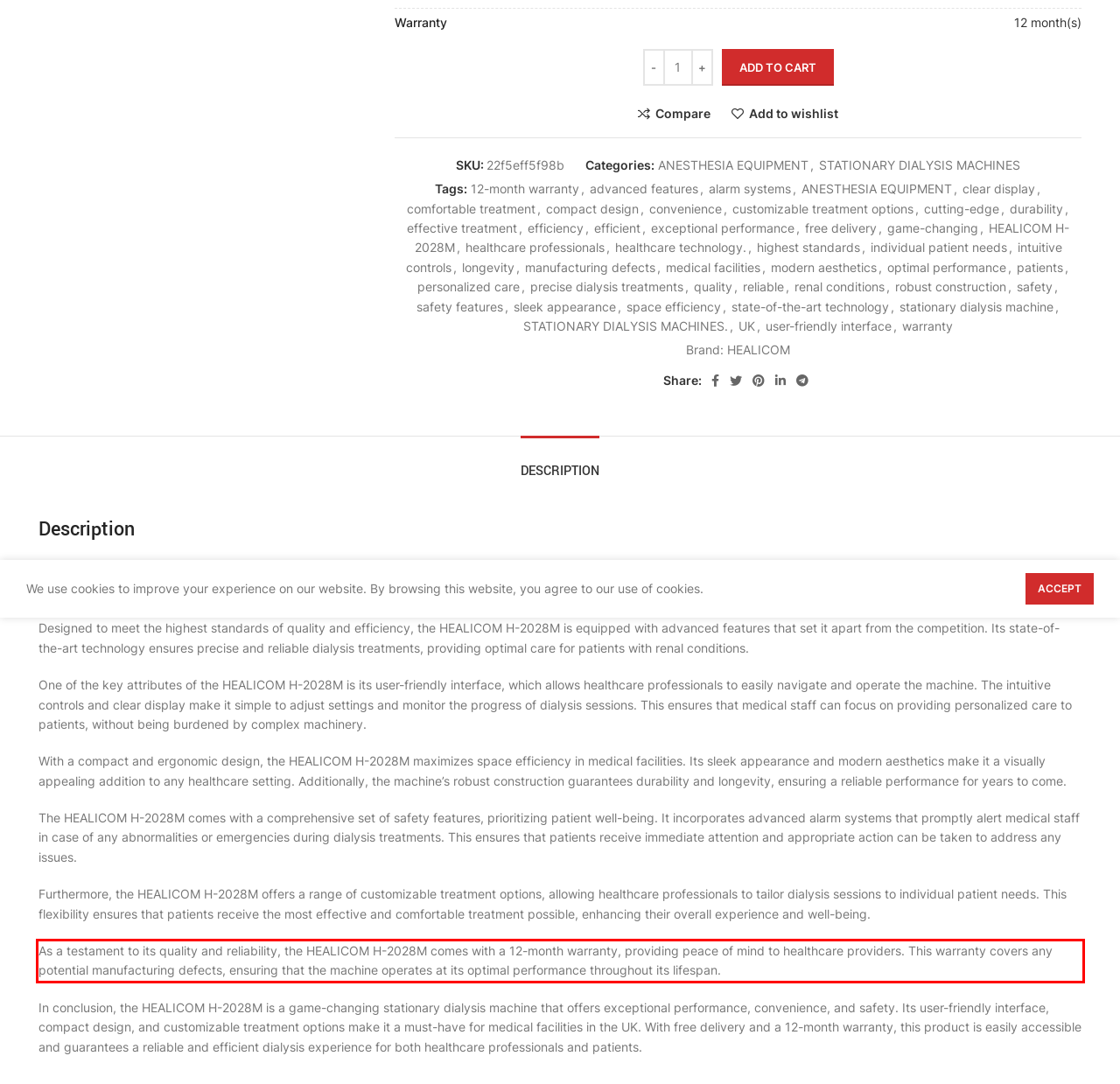Given the screenshot of a webpage, identify the red rectangle bounding box and recognize the text content inside it, generating the extracted text.

As a testament to its quality and reliability, the HEALICOM H-2028M comes with a 12-month warranty, providing peace of mind to healthcare providers. This warranty covers any potential manufacturing defects, ensuring that the machine operates at its optimal performance throughout its lifespan.